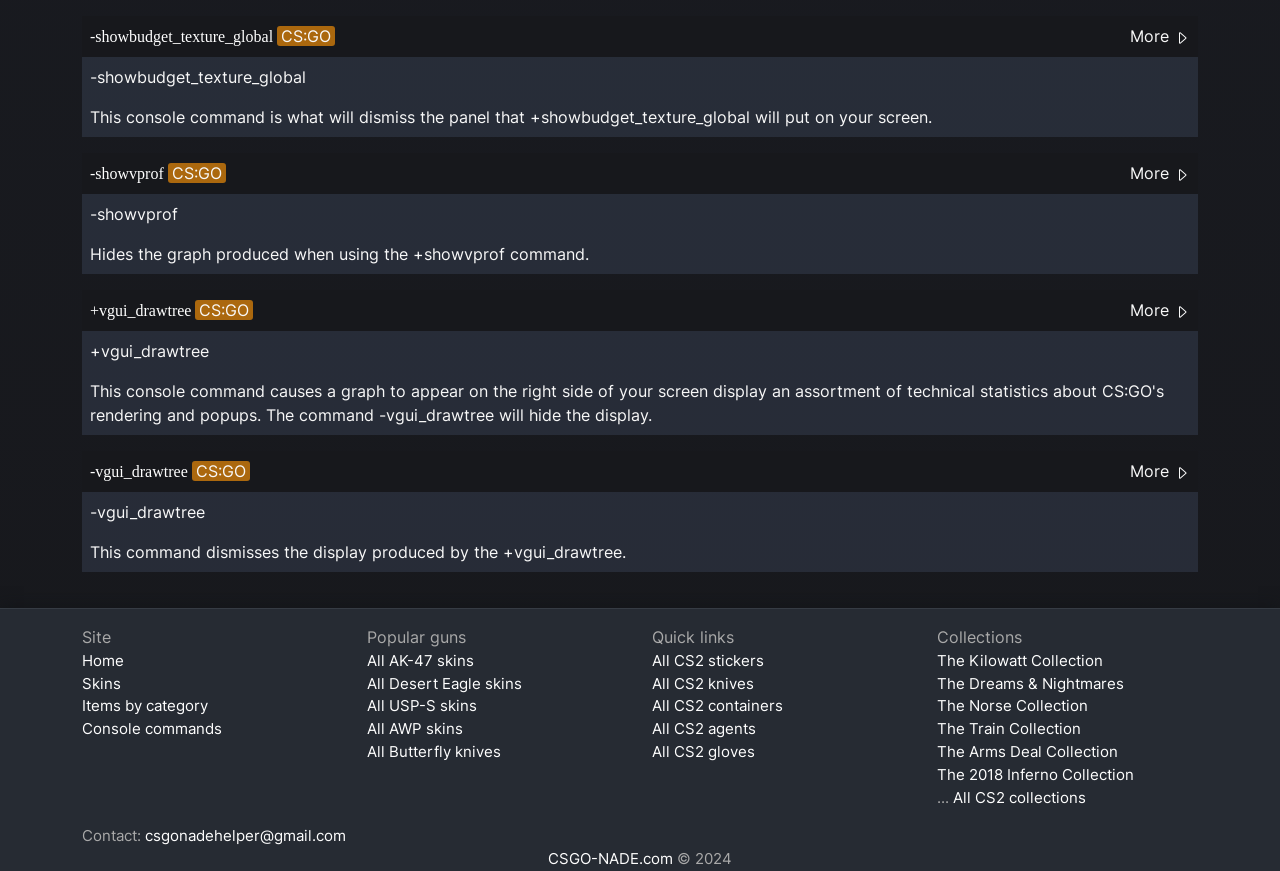What is the purpose of the '+vgui_drawtree' command?
Refer to the screenshot and answer in one word or phrase.

Displays graph